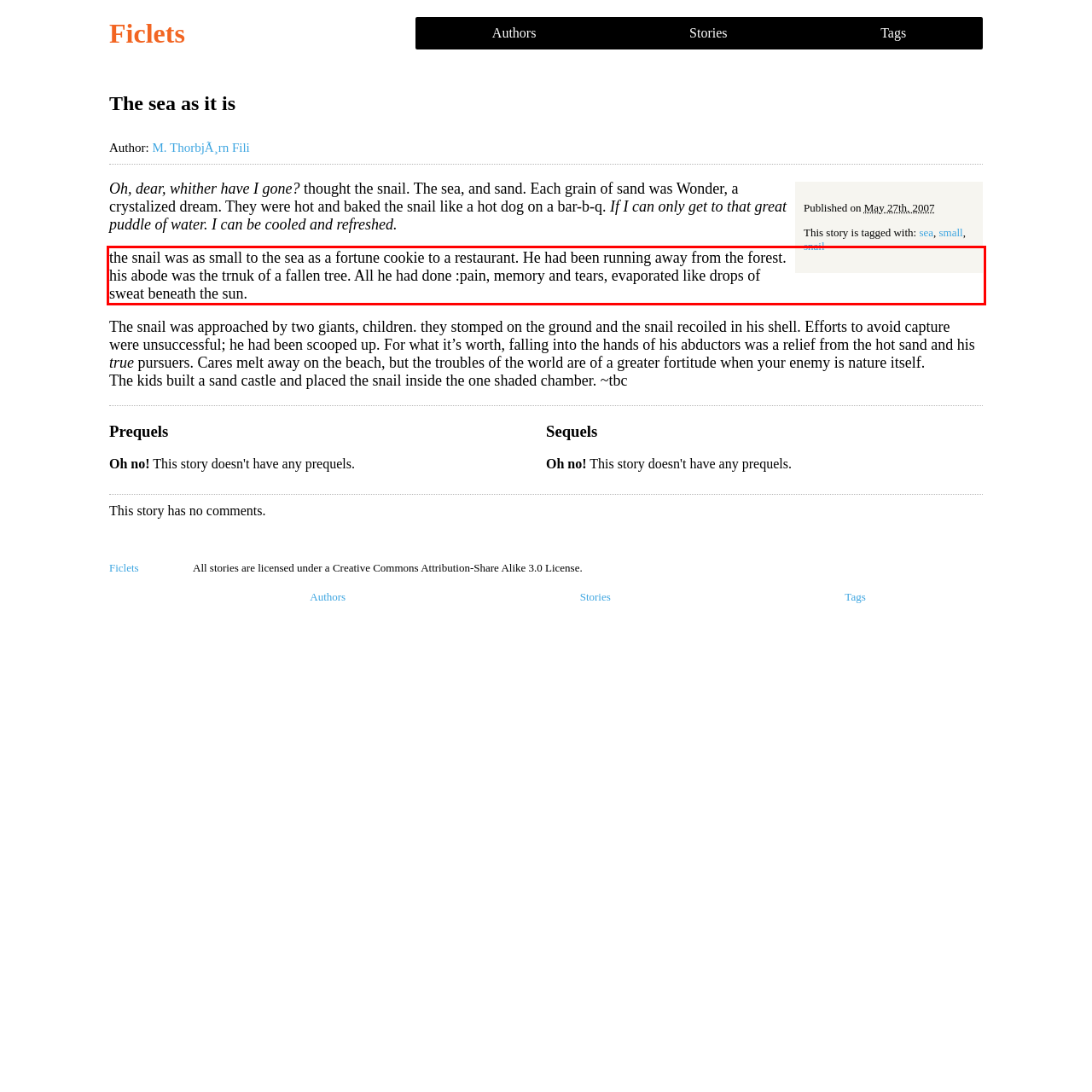Using the provided webpage screenshot, identify and read the text within the red rectangle bounding box.

the snail was as small to the sea as a fortune cookie to a restaurant. He had been running away from the forest. his abode was the trnuk of a fallen tree. All he had done :pain, memory and tears, evaporated like drops of sweat beneath the sun.